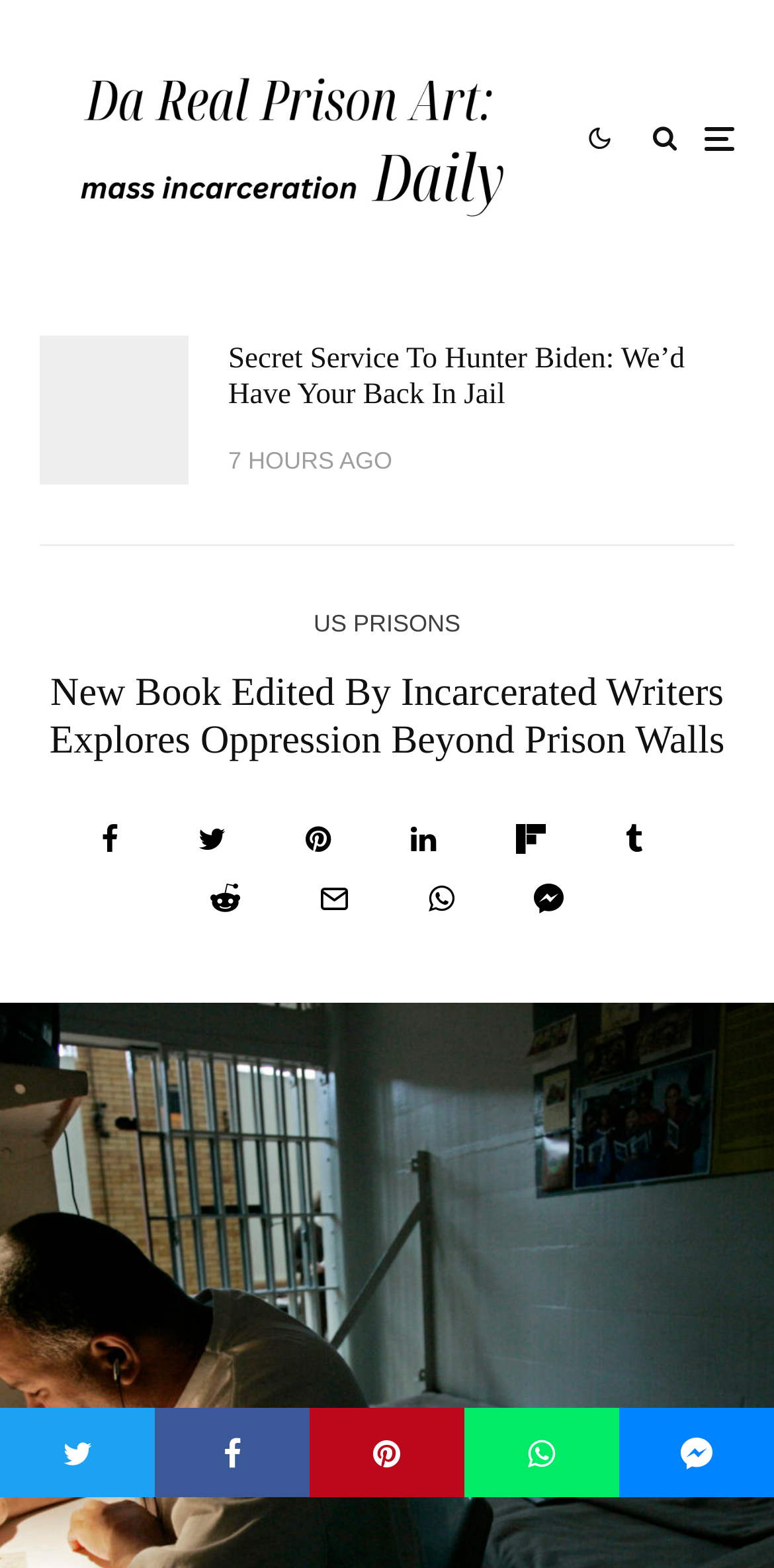Describe in detail what you see on the webpage.

This webpage appears to be an article page, with a focus on a new book edited by incarcerated writers that explores oppression beyond prison walls. At the top of the page, there are several social media links, including Facebook, Twitter, and Pinterest, as well as a share button. 

Below the social media links, there is a heading that reads "New Book Edited By Incarcerated Writers Explores Oppression Beyond Prison Walls". 

To the right of the heading, there is a link that reads "US PRISONS". 

Below the heading, there is an article section that contains a link to another article titled "Secret Service To Hunter Biden: We’d Have Your Back In Jail", along with a timestamp that indicates the article was posted 7 hours ago. 

On the left side of the page, there are several share buttons, including links to tweet, pin, and email the article. 

At the very bottom of the page, there is another set of social media links, including Twitter, share, pin, and share buttons.